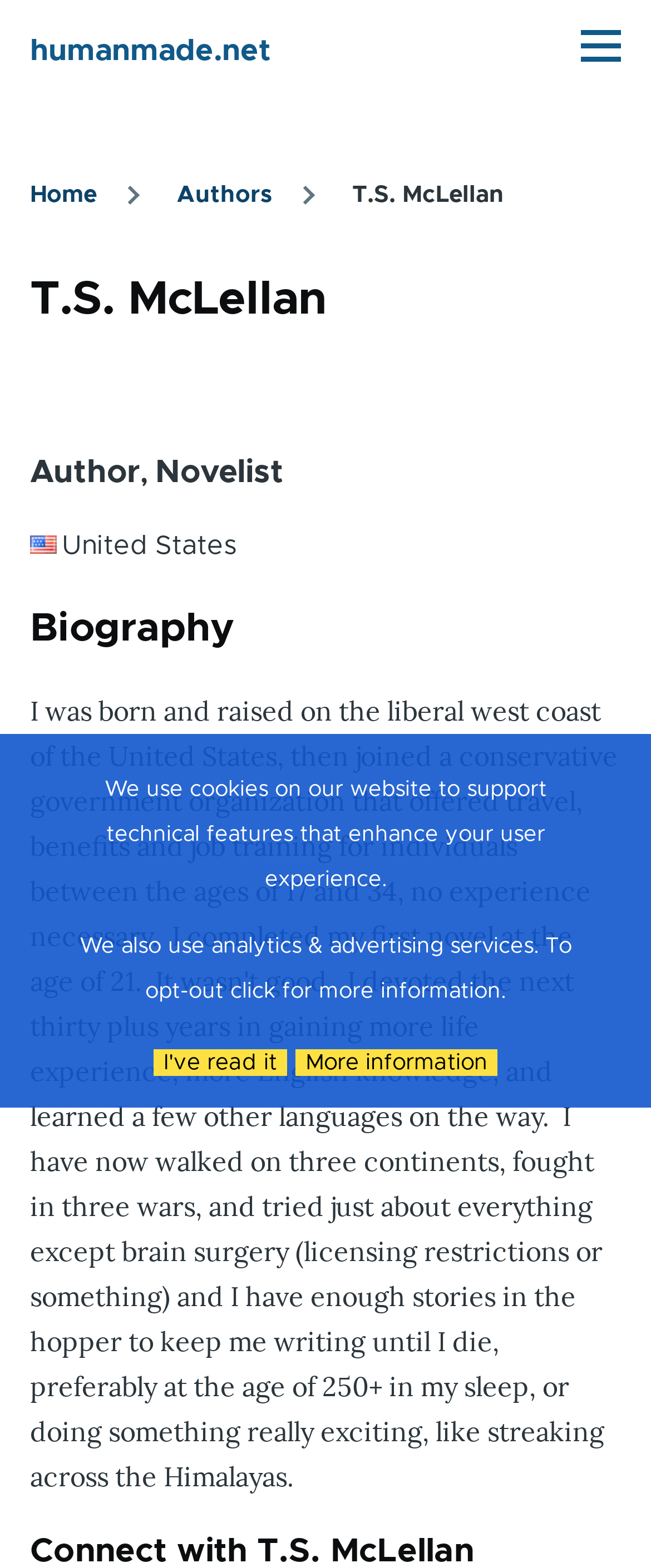Given the description of a UI element: "+44 1489 858133", identify the bounding box coordinates of the matching element in the webpage screenshot.

None